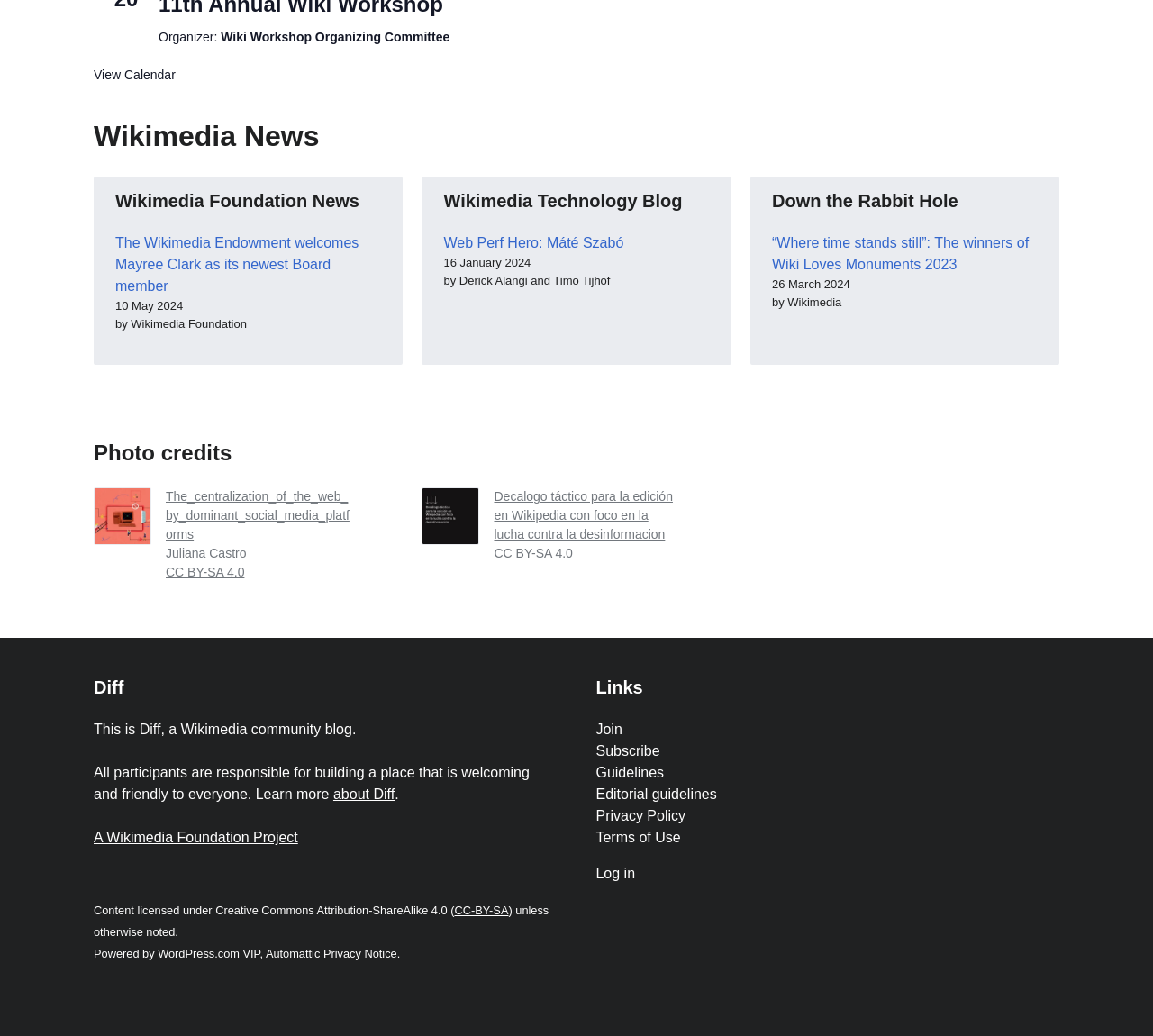Identify the bounding box coordinates for the UI element described as follows: Guidelines. Use the format (top-left x, top-left y, bottom-right x, bottom-right y) and ensure all values are floating point numbers between 0 and 1.

[0.517, 0.739, 0.576, 0.753]